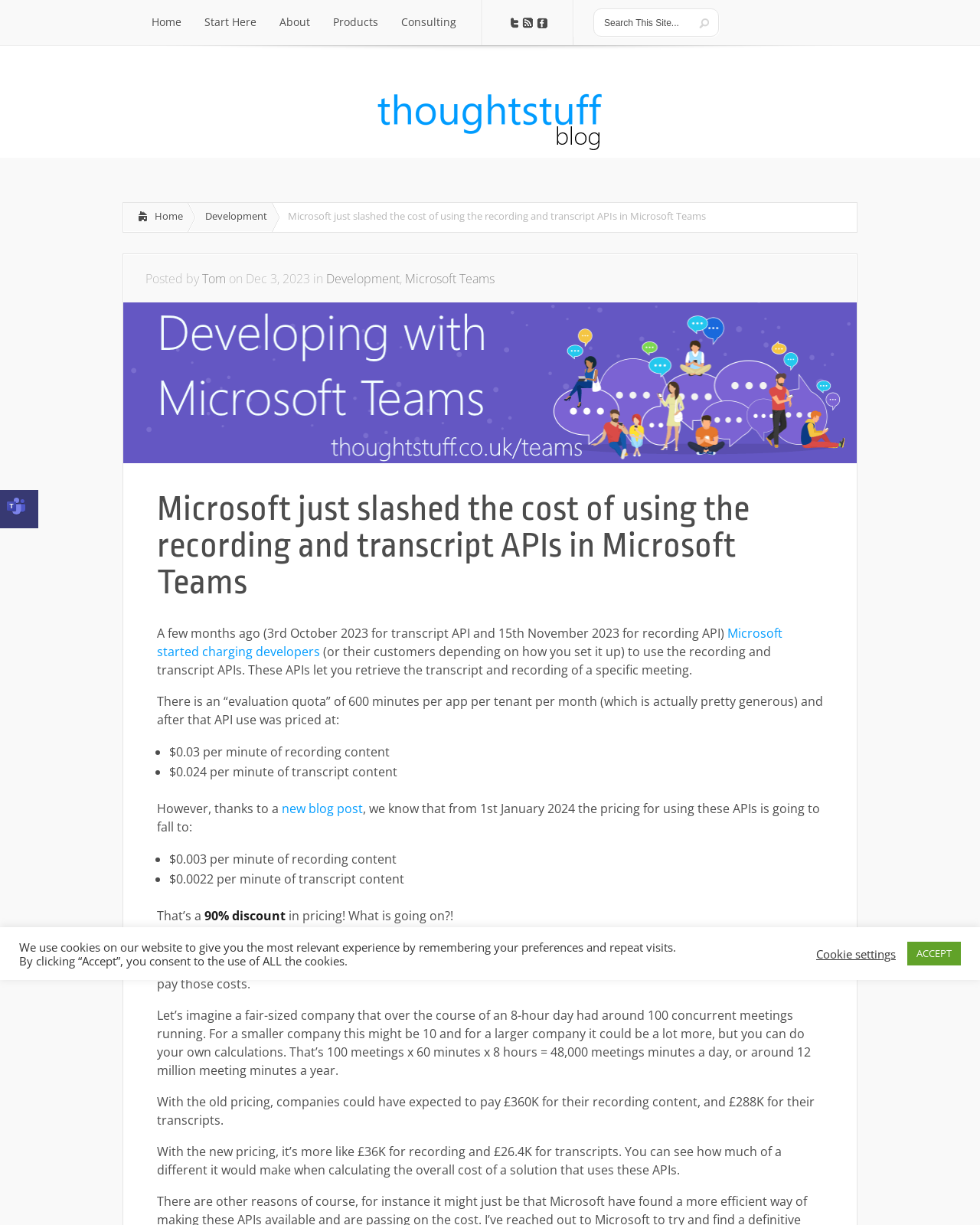What is the topic of the blog post?
Kindly answer the question with as much detail as you can.

I inferred the topic by reading the title of the blog post, which mentions 'Microsoft Teams' and 'recording and transcript APIs'. This suggests that the blog post is discussing the APIs related to Microsoft Teams.